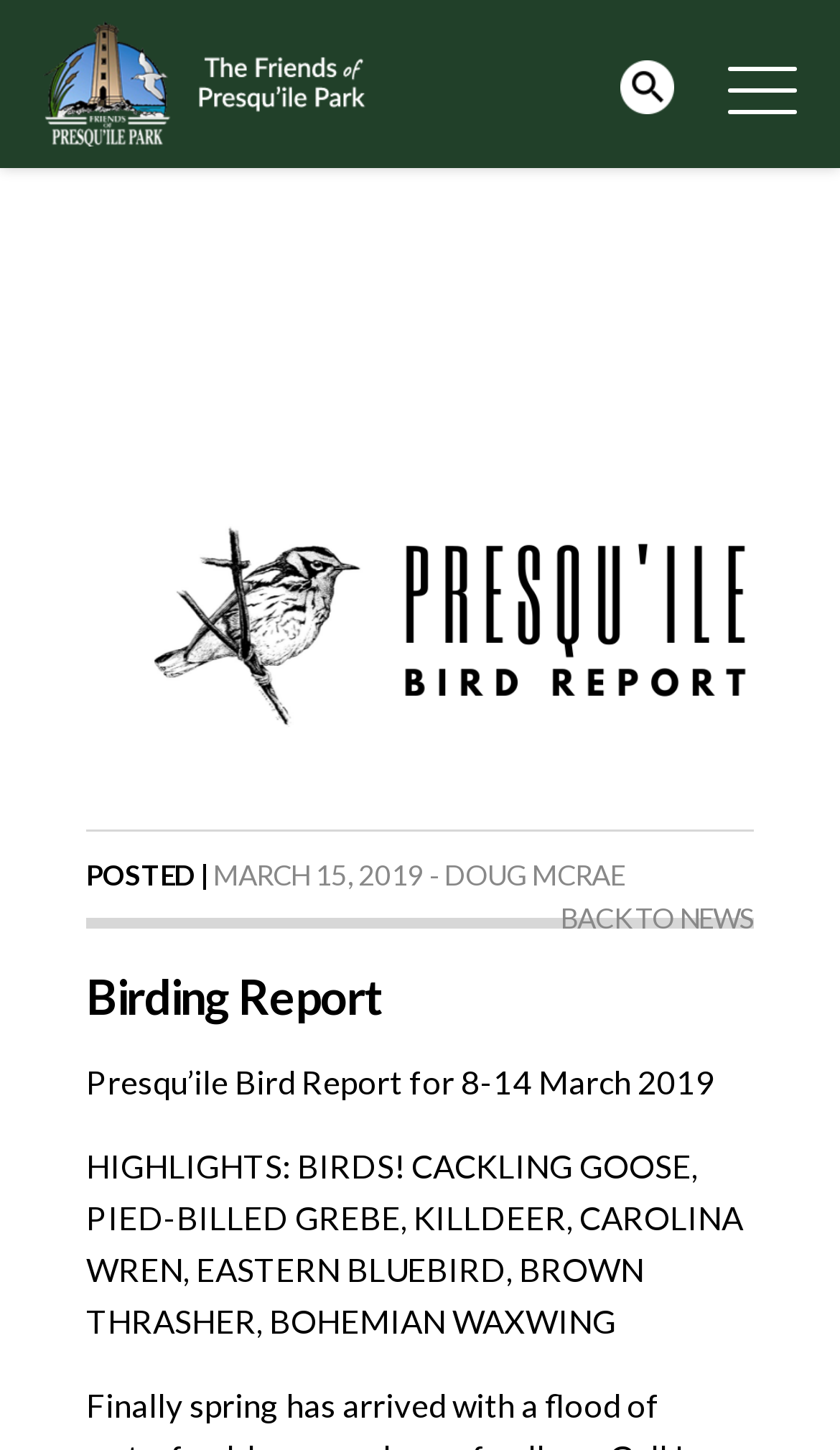Find the UI element described as: "Read More »" and predict its bounding box coordinates. Ensure the coordinates are four float numbers between 0 and 1, [left, top, right, bottom].

None